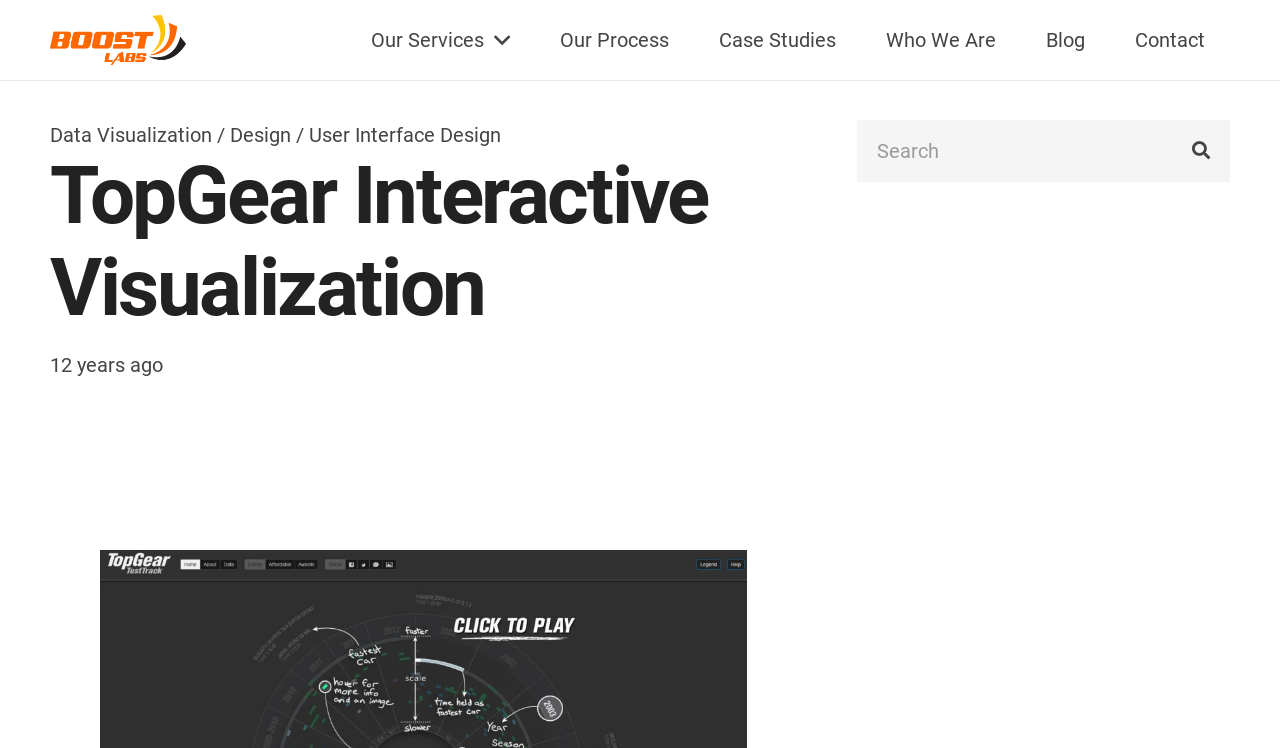How many years ago was the TopGear Interactive Visualization created?
From the screenshot, supply a one-word or short-phrase answer.

12 years